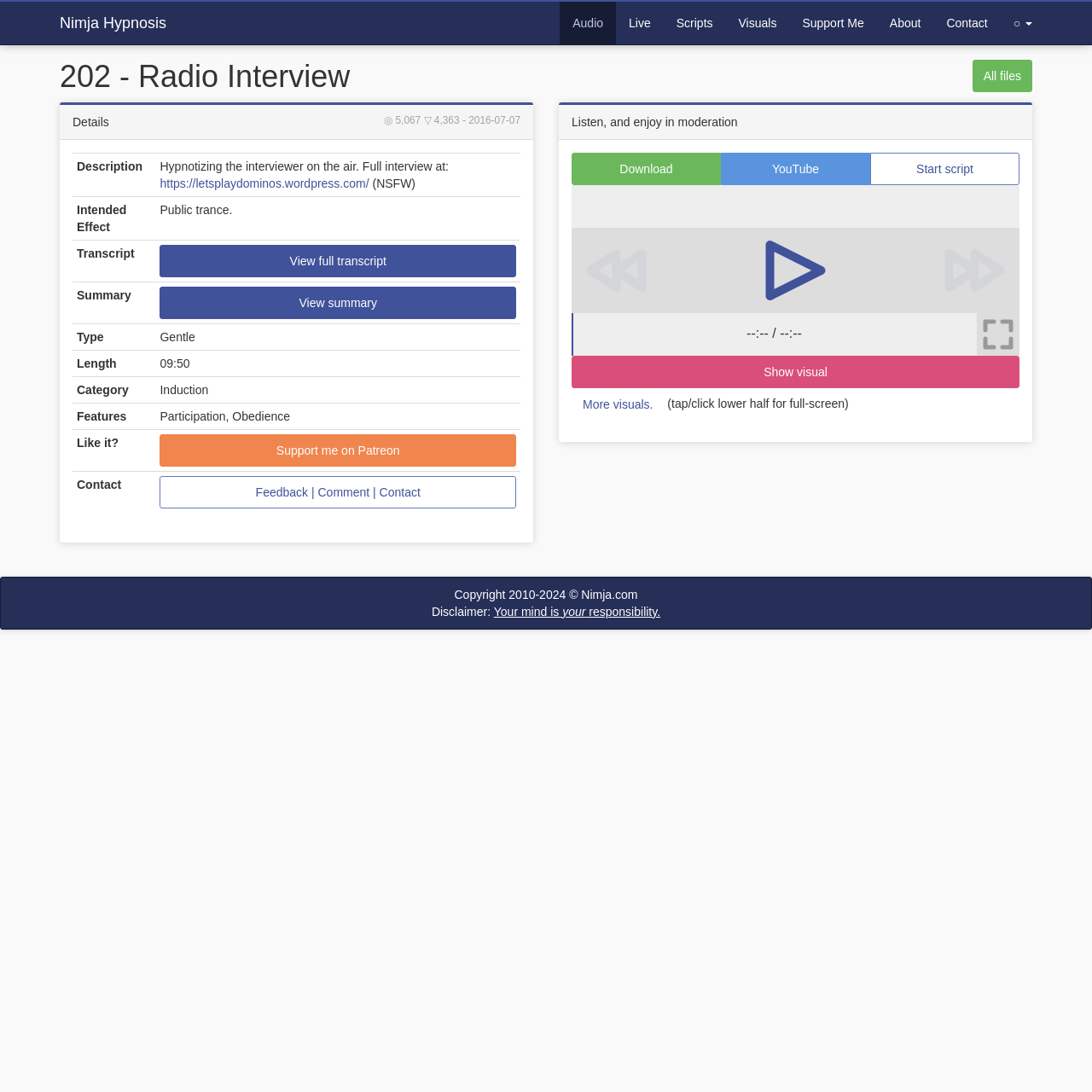Can you find the bounding box coordinates for the element to click on to achieve the instruction: "Explore 'The Future of Carbon-Neutral Fuel'"?

None